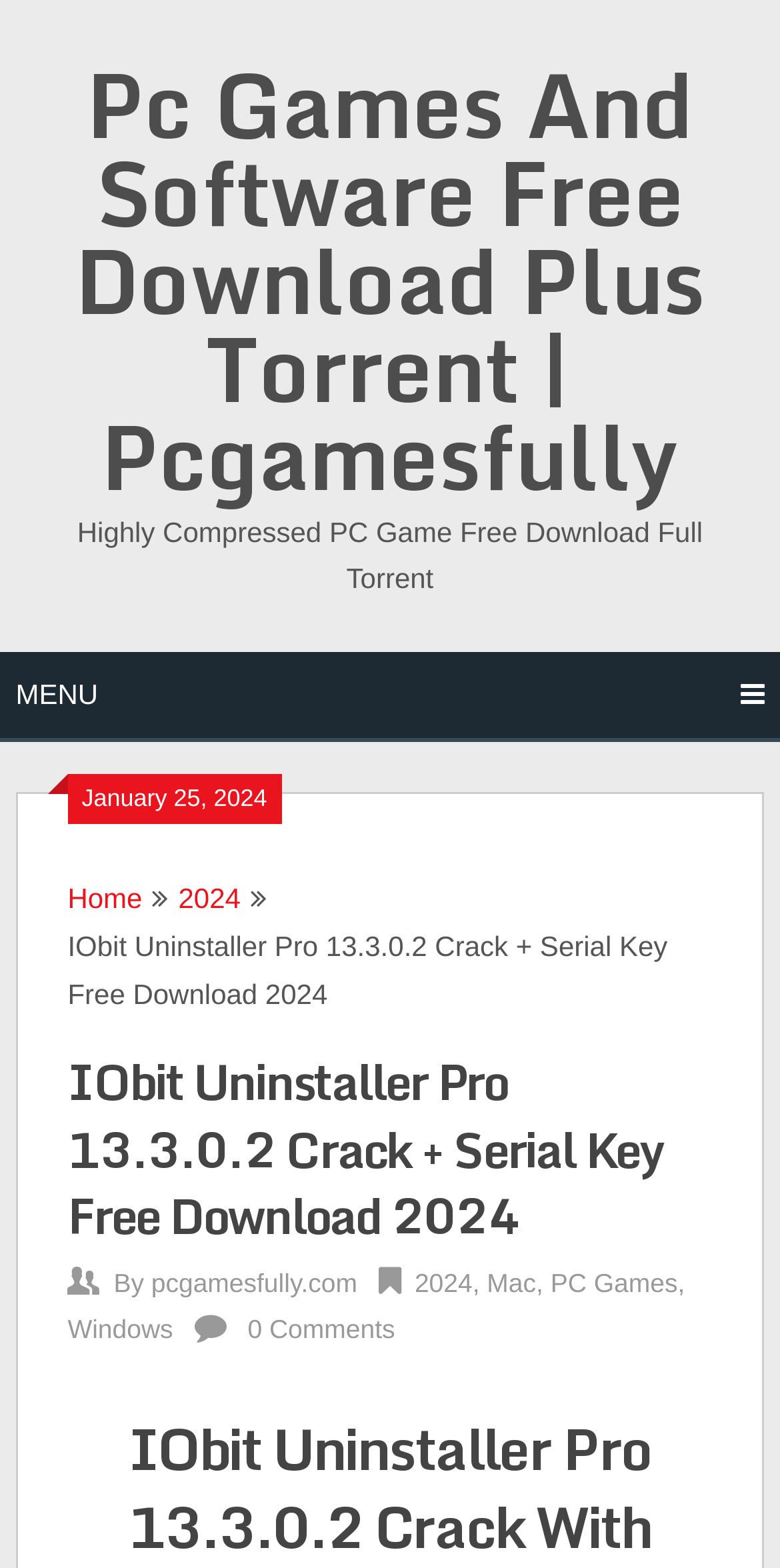Identify the bounding box coordinates of the element to click to follow this instruction: 'Explore Document Library'. Ensure the coordinates are four float values between 0 and 1, provided as [left, top, right, bottom].

None